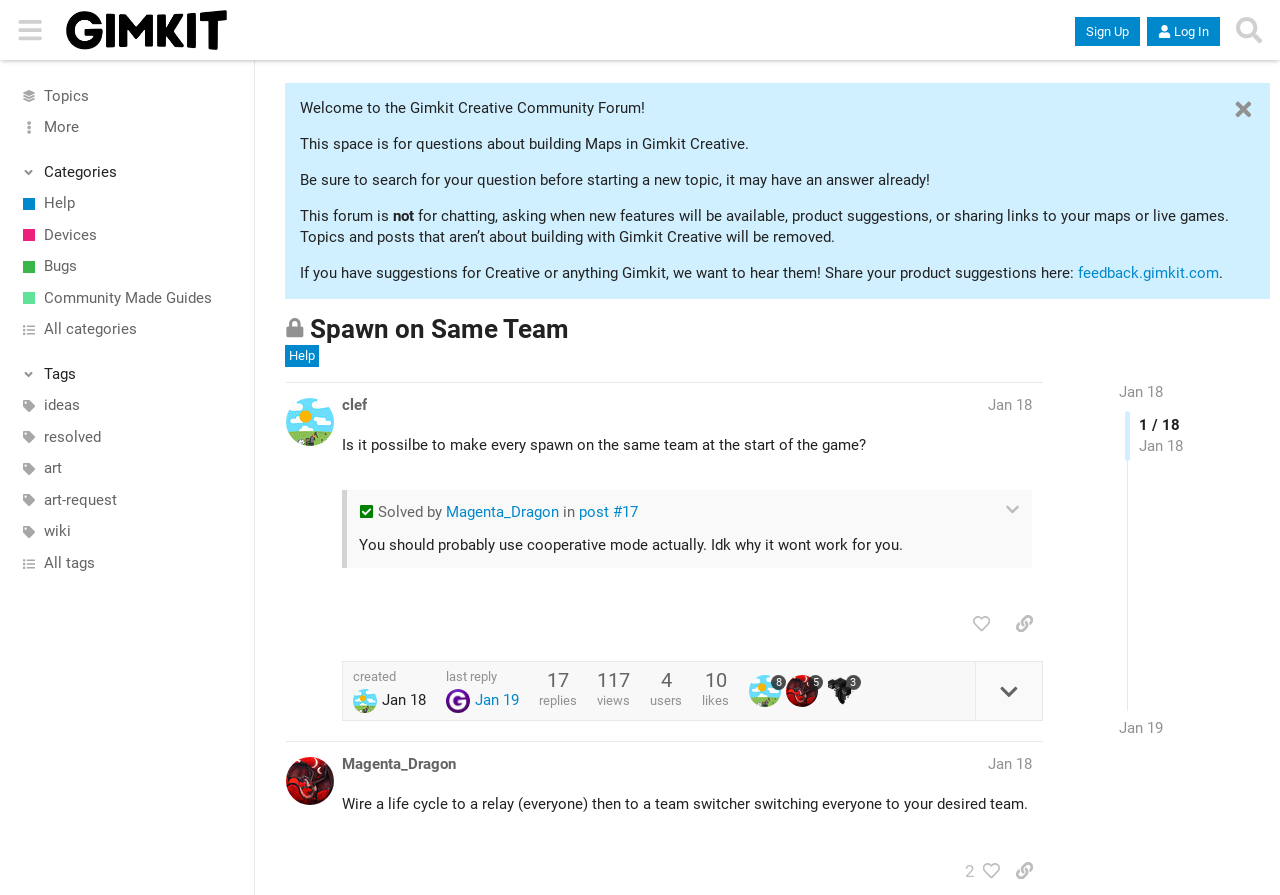Can you specify the bounding box coordinates of the area that needs to be clicked to fulfill the following instruction: "Click the 'Sign Up' button"?

[0.84, 0.019, 0.89, 0.051]